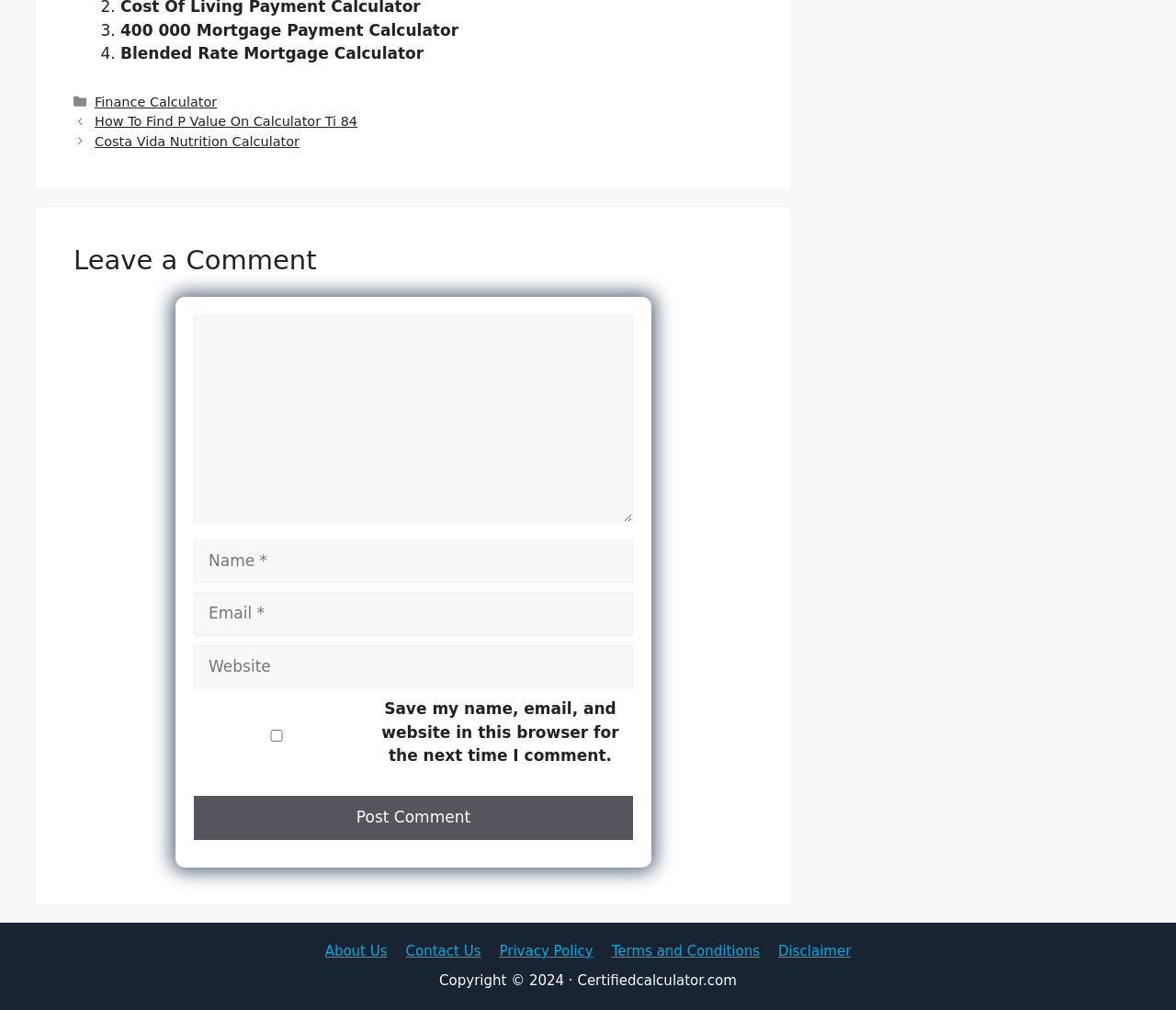Identify the bounding box of the HTML element described as: "name="submit" value="Post Comment"".

[0.165, 0.788, 0.538, 0.832]